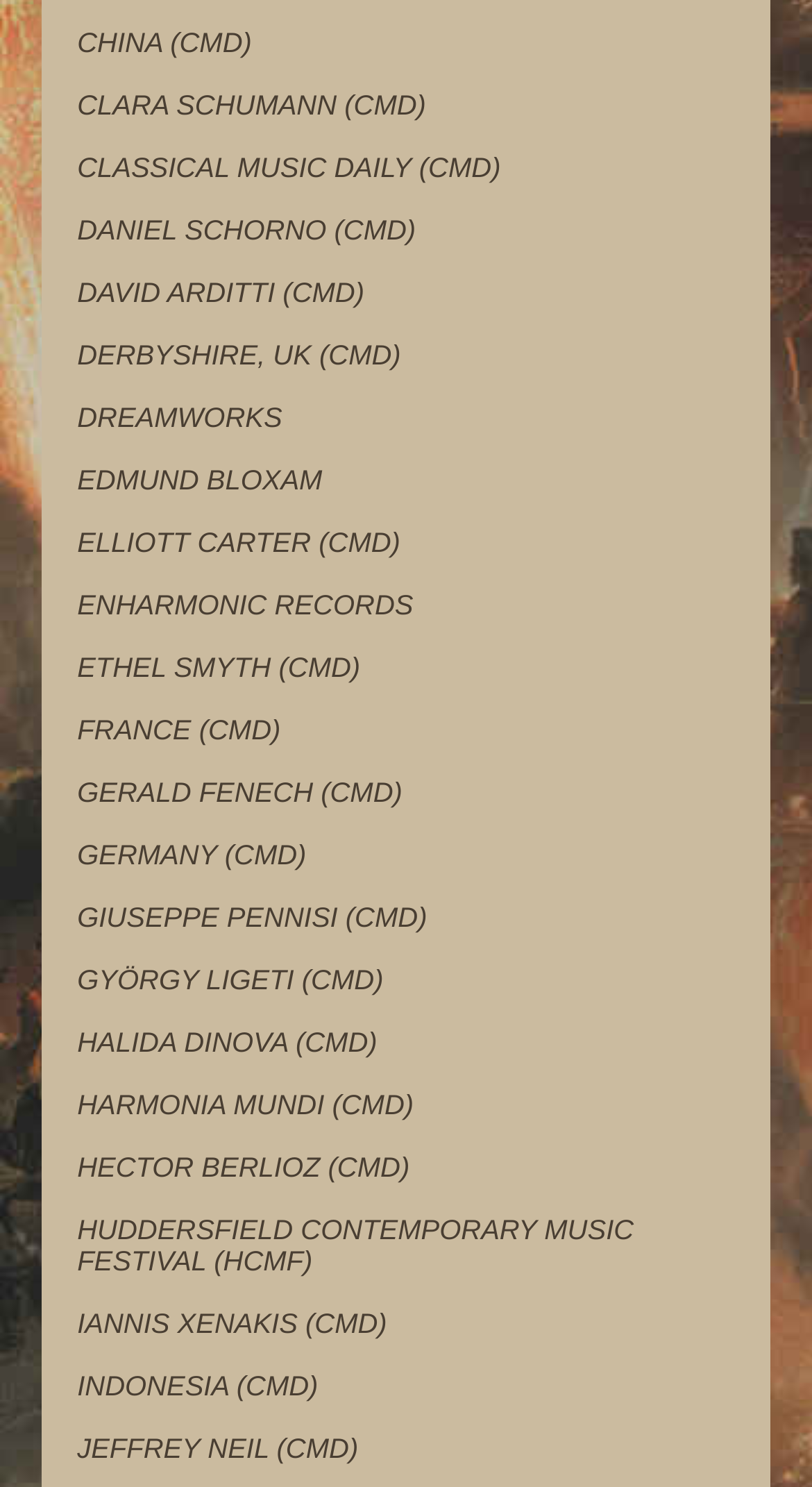Answer the question in a single word or phrase:
What is the link located at the bottom of the webpage?

JEFFREY NEIL (CMD)